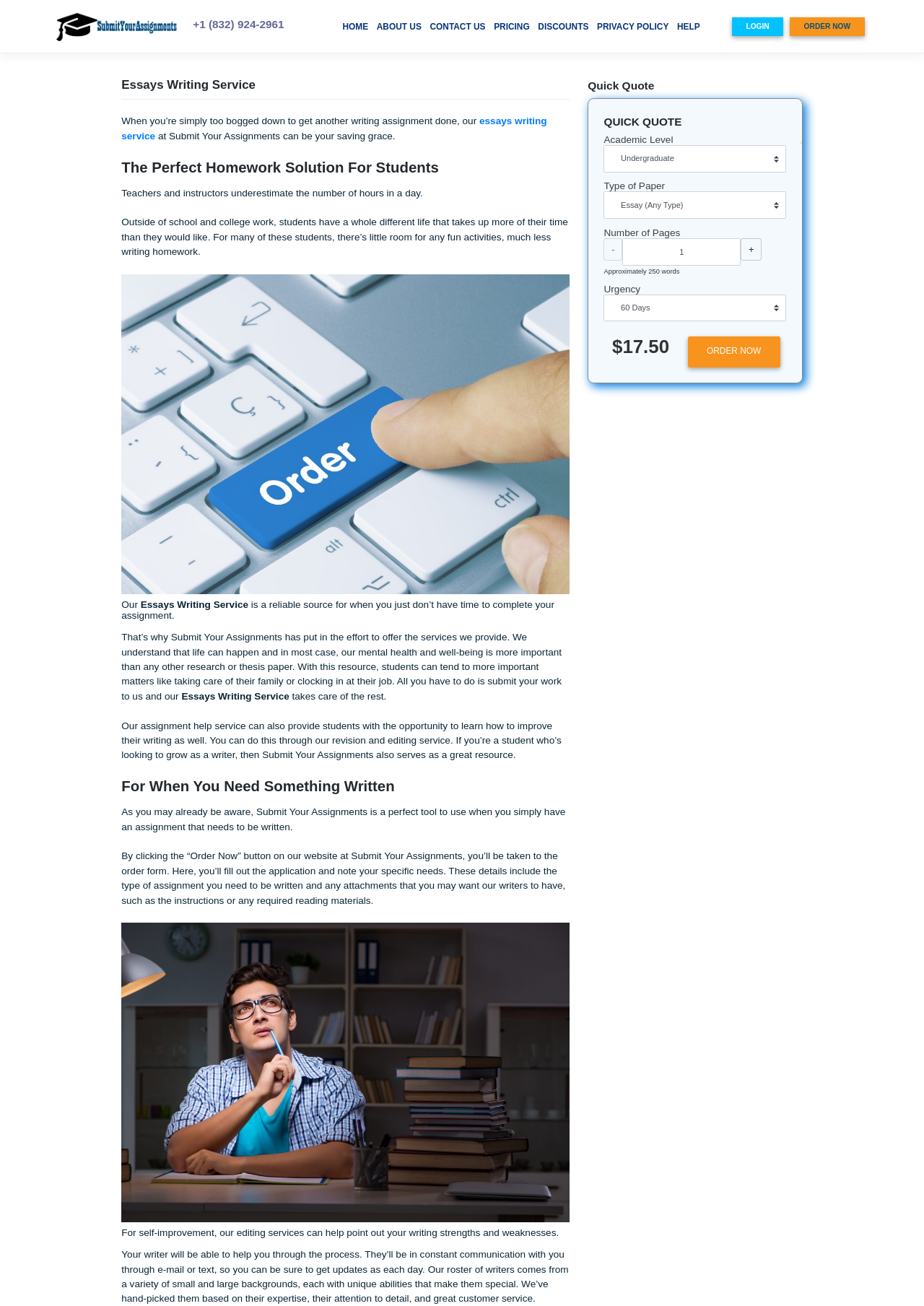What is the cost of an assignment with an urgency level?
Carefully analyze the image and provide a thorough answer to the question.

The webpage displays a pricing section, which shows that the cost of an assignment with an urgency level is $17.50. This price is displayed next to the 'Urgency' field, which suggests that the cost is dependent on the urgency level selected.